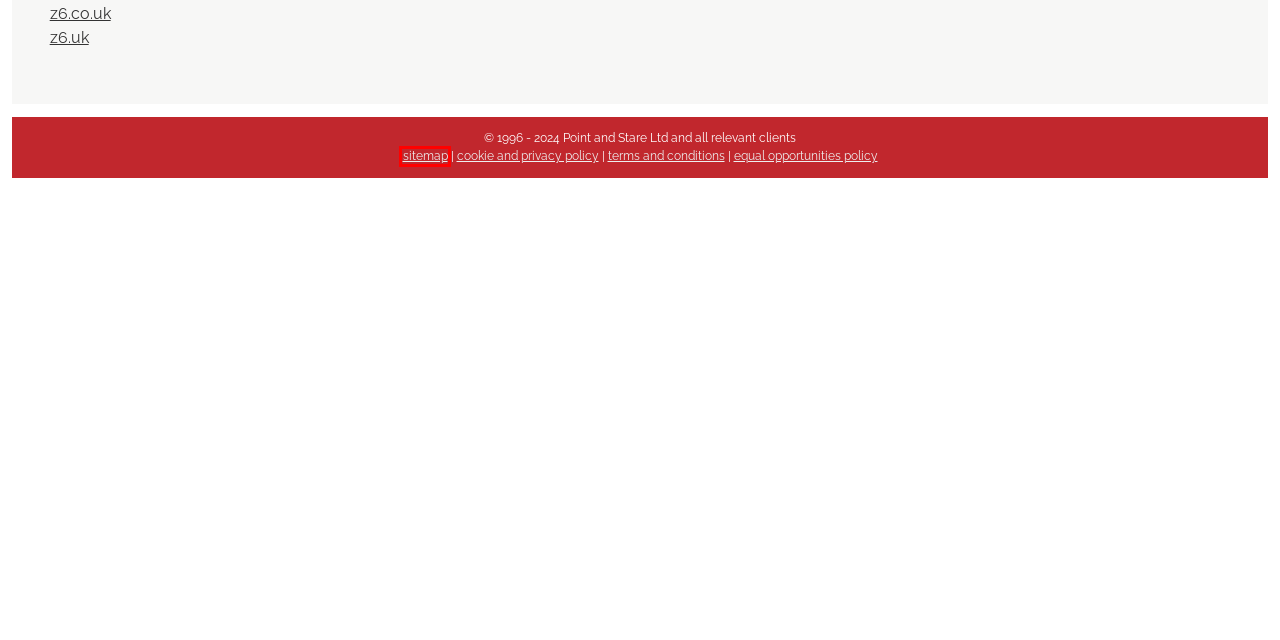Given a screenshot of a webpage with a red bounding box around an element, choose the most appropriate webpage description for the new page displayed after clicking the element within the bounding box. Here are the candidates:
A. Sitemap | Point and Stare
B. Terms and Conditions | Point and Stare
C. Whois: Domain name search on Gandi.net
D. Client Projects - London-based WordPress design | Point and Stare
E. Specialist WordPress Services London - Design & Development
F. Privacy policy | WordPress Development Agency
G. Contact us by telephone, email or messenger | Point and Stare
H. Web Design & Development Testimonials | Point and Stare

A